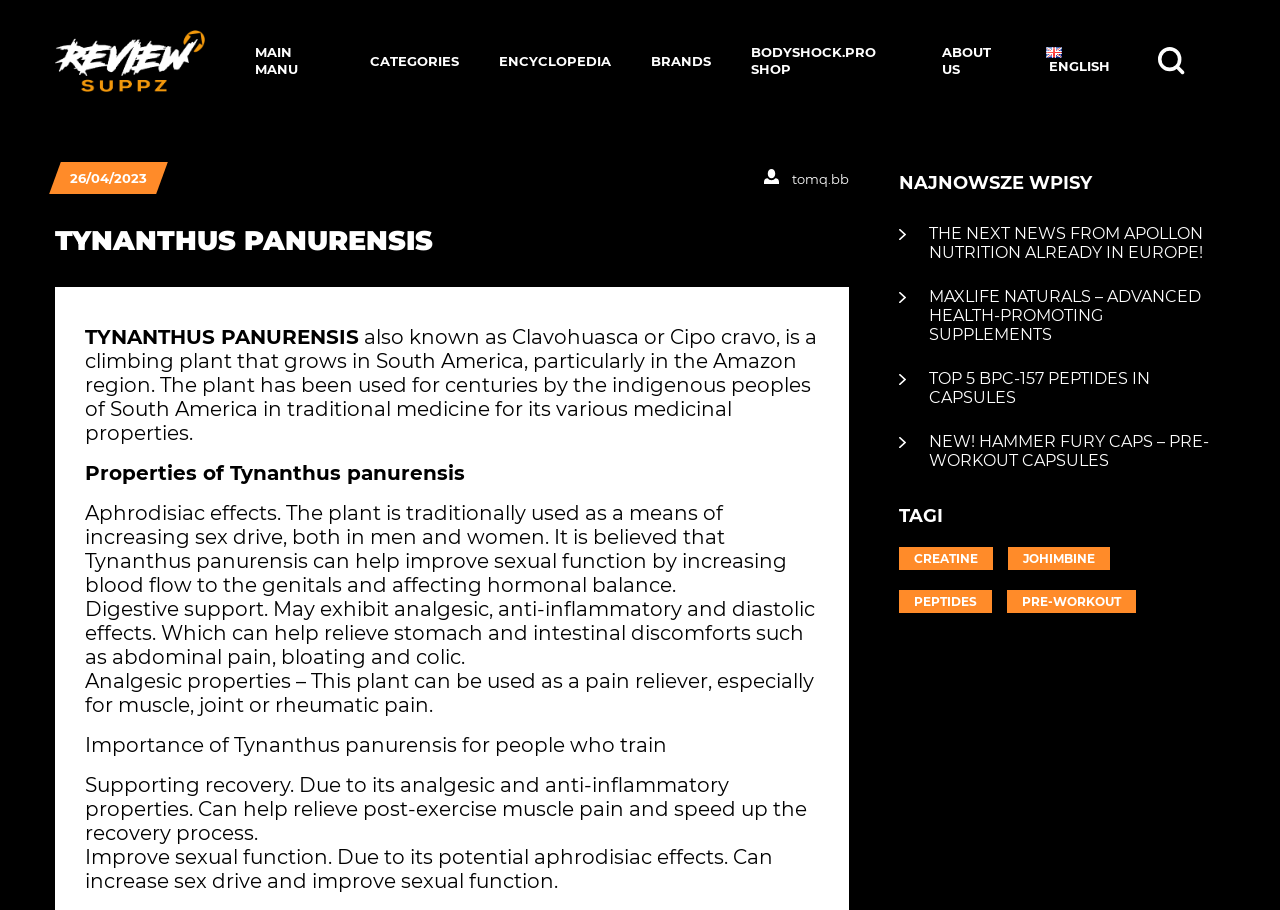What are the benefits of Tynanthus panurensis for people who train?
From the image, respond using a single word or phrase.

Supporting recovery